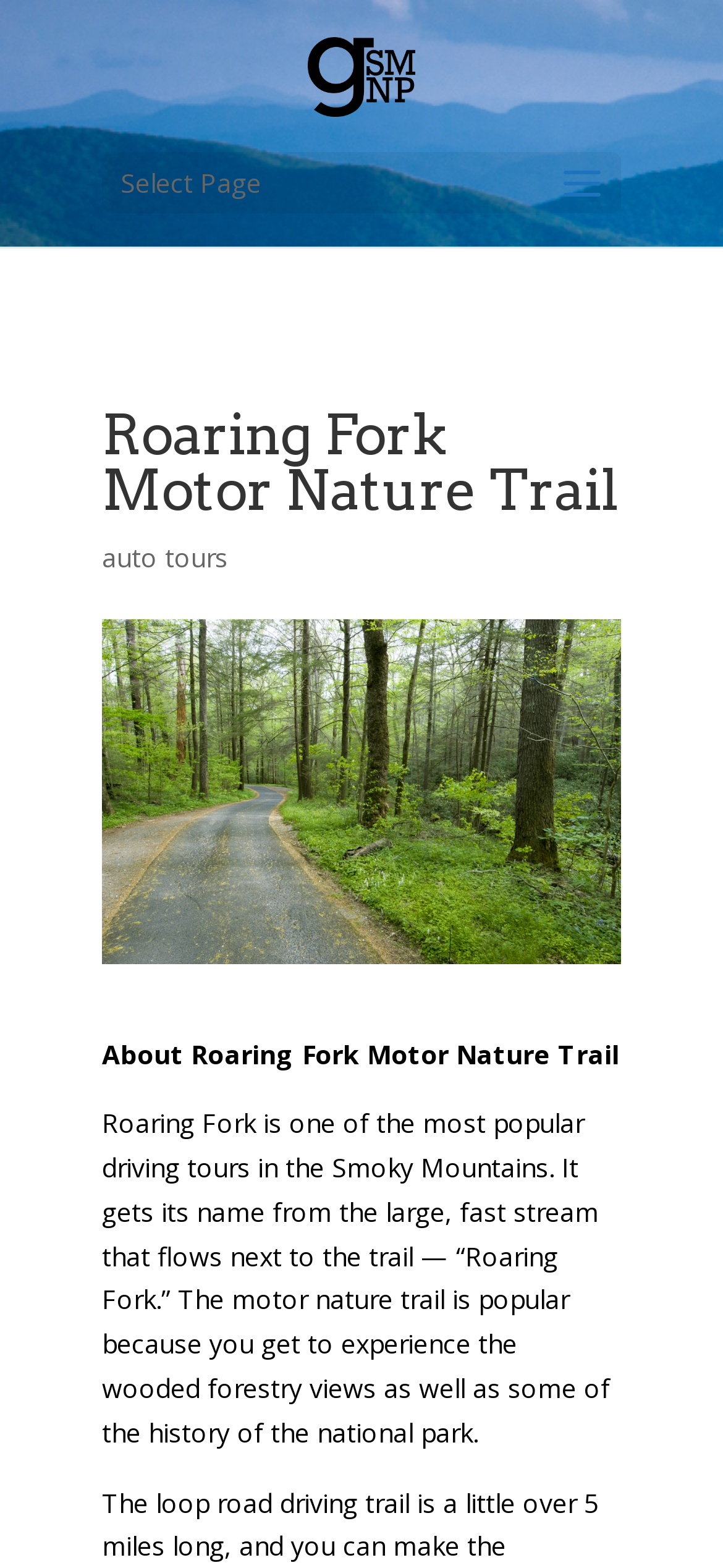Analyze the image and give a detailed response to the question:
What is located next to the trail?

According to the StaticText element, 'It gets its name from the large, fast stream that flows next to the trail — “Roaring Fork.”' Therefore, a large, fast stream is located next to the trail.